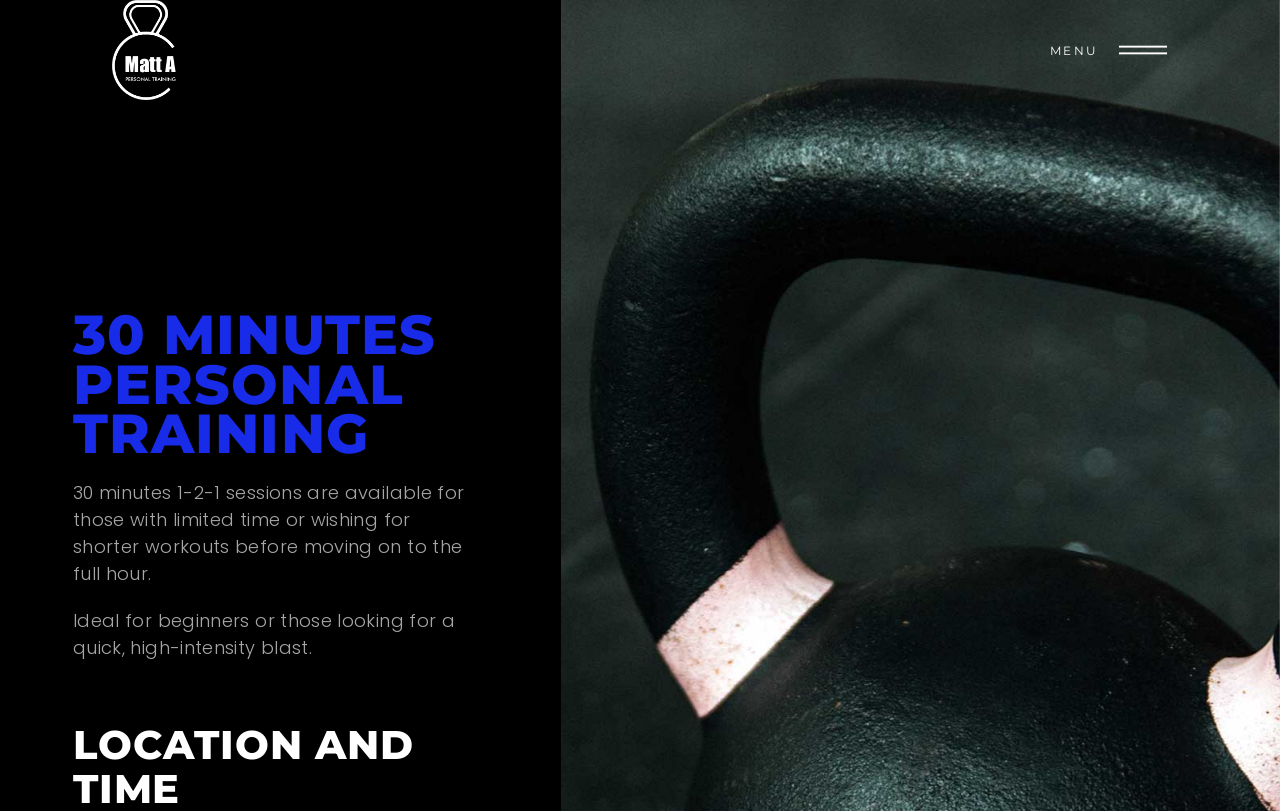Determine the main heading of the webpage and generate its text.

30 MINUTES PERSONAL TRAINING